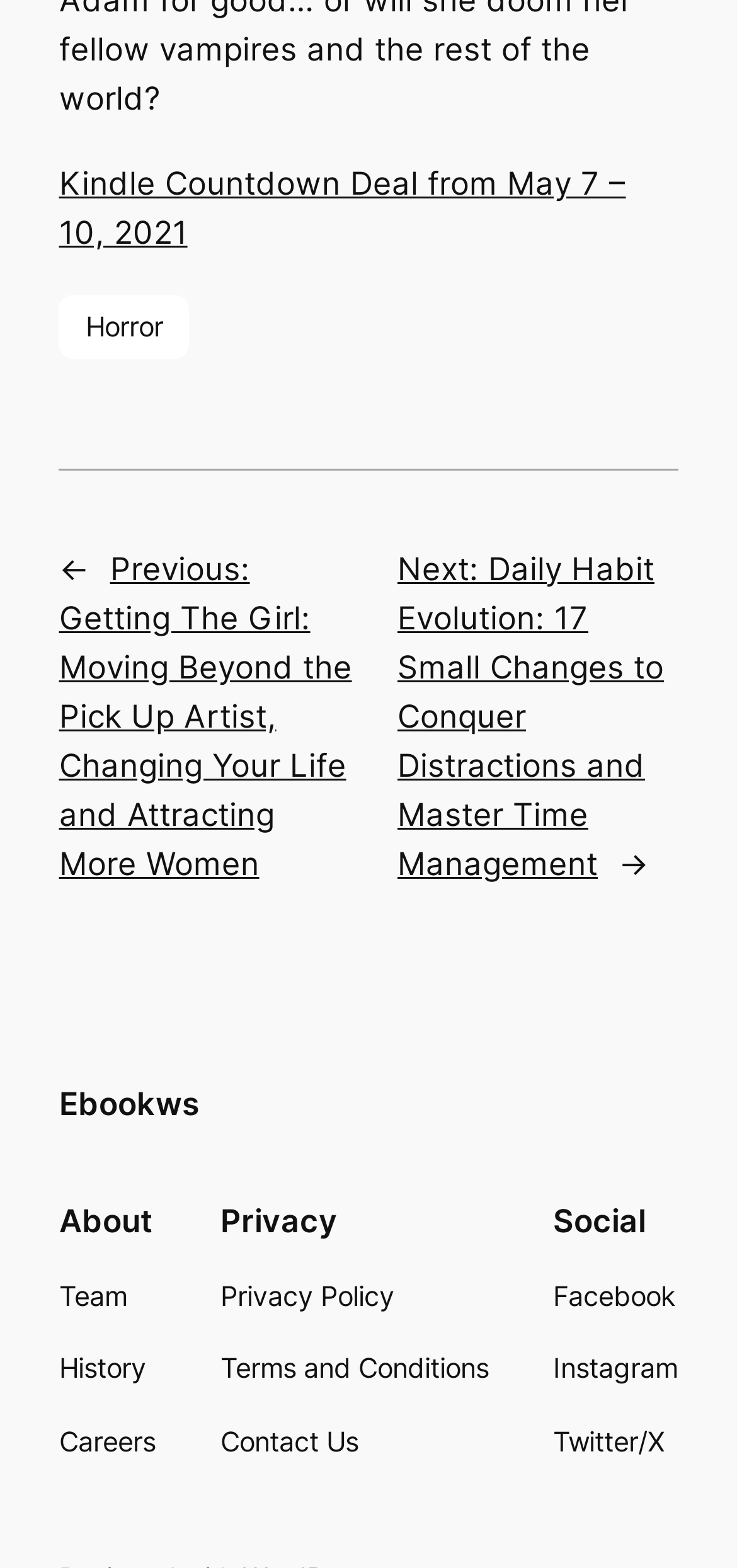Please identify the bounding box coordinates of the region to click in order to complete the task: "Visit Facebook page". The coordinates must be four float numbers between 0 and 1, specified as [left, top, right, bottom].

[0.751, 0.813, 0.917, 0.84]